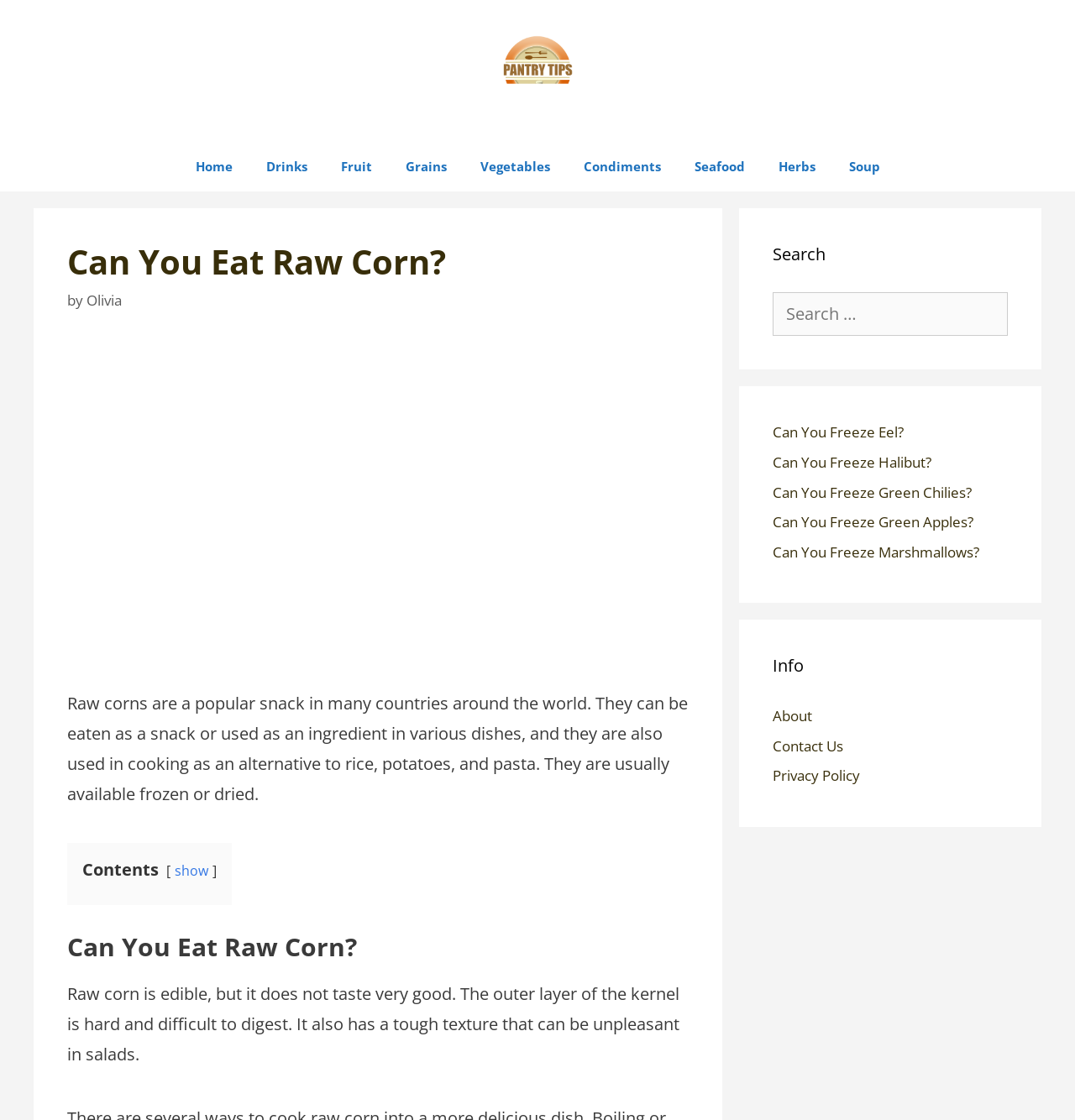What is the format of the related articles section?
Using the image, provide a concise answer in one word or a short phrase.

List of links